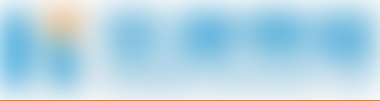What is the focus of HonorInsight's products?
Please provide a single word or phrase as the answer based on the screenshot.

Smart street lighting